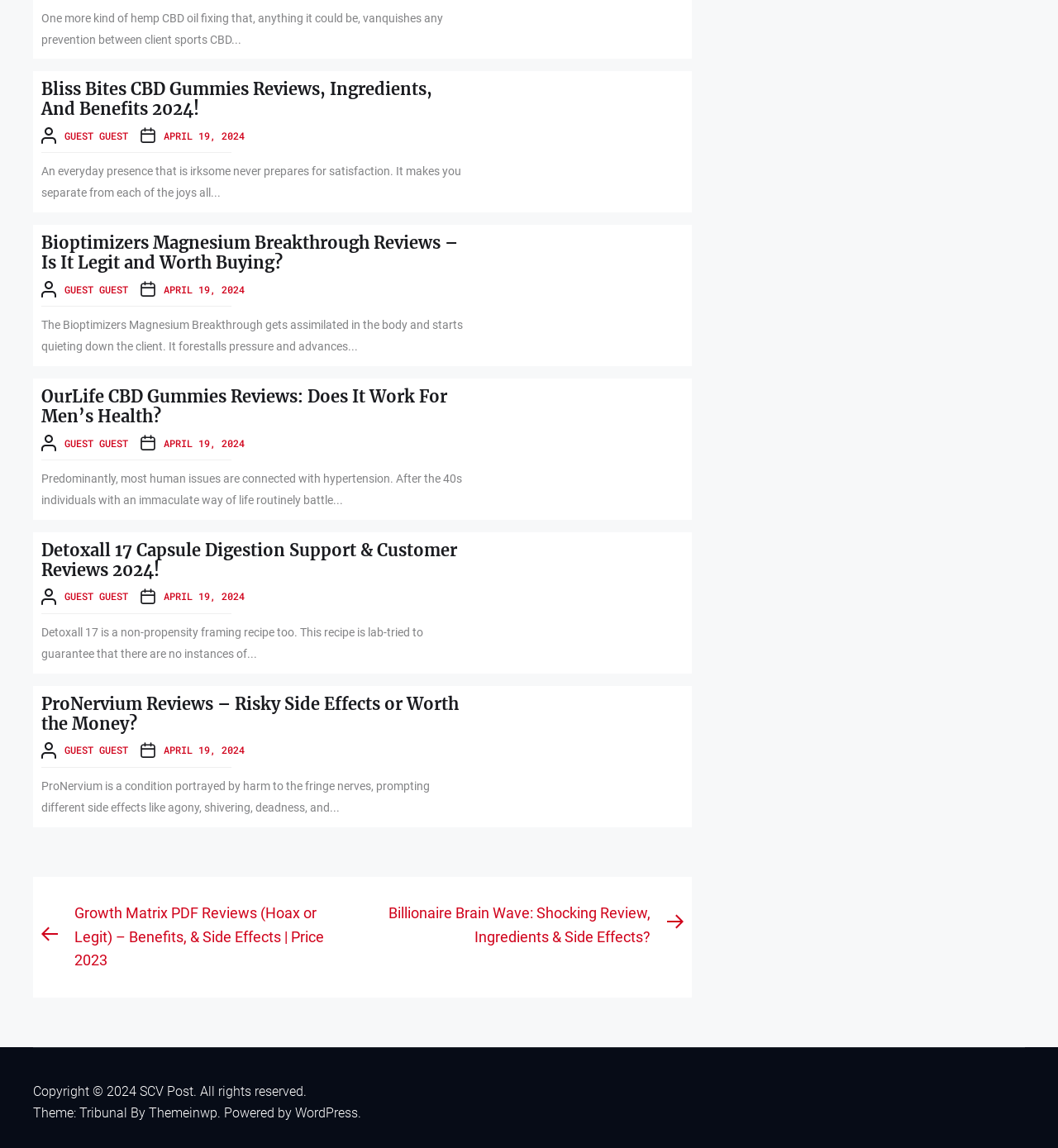Determine the bounding box coordinates of the clickable element necessary to fulfill the instruction: "Click on the 'SCV Post.' link". Provide the coordinates as four float numbers within the 0 to 1 range, i.e., [left, top, right, bottom].

[0.132, 0.944, 0.189, 0.958]